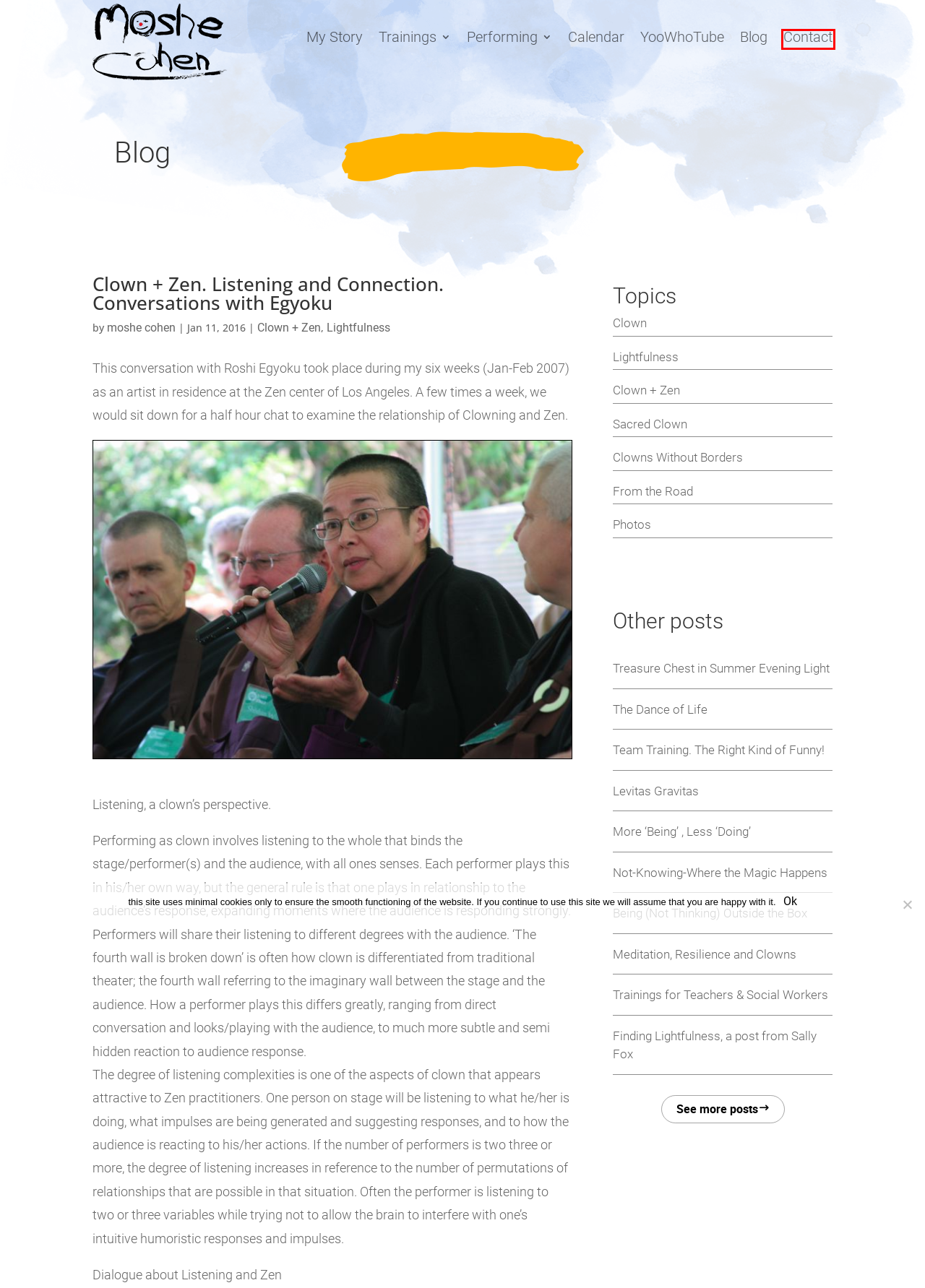Given a screenshot of a webpage with a red bounding box highlighting a UI element, determine which webpage description best matches the new webpage that appears after clicking the highlighted element. Here are the candidates:
A. Finding Lightfulness, a post from Sally Fox | Moshe Cohen
B. Being (Not Thinking) Outside the Box | Moshe Cohen
C. Blog | Moshe Cohen
D. Clown + Zen | Moshe Cohen
E. Contact | Moshe Cohen
F. Levitas Gravitas | Moshe Cohen
G. Calendar | Moshe Cohen
H. From the Road | Moshe Cohen

E